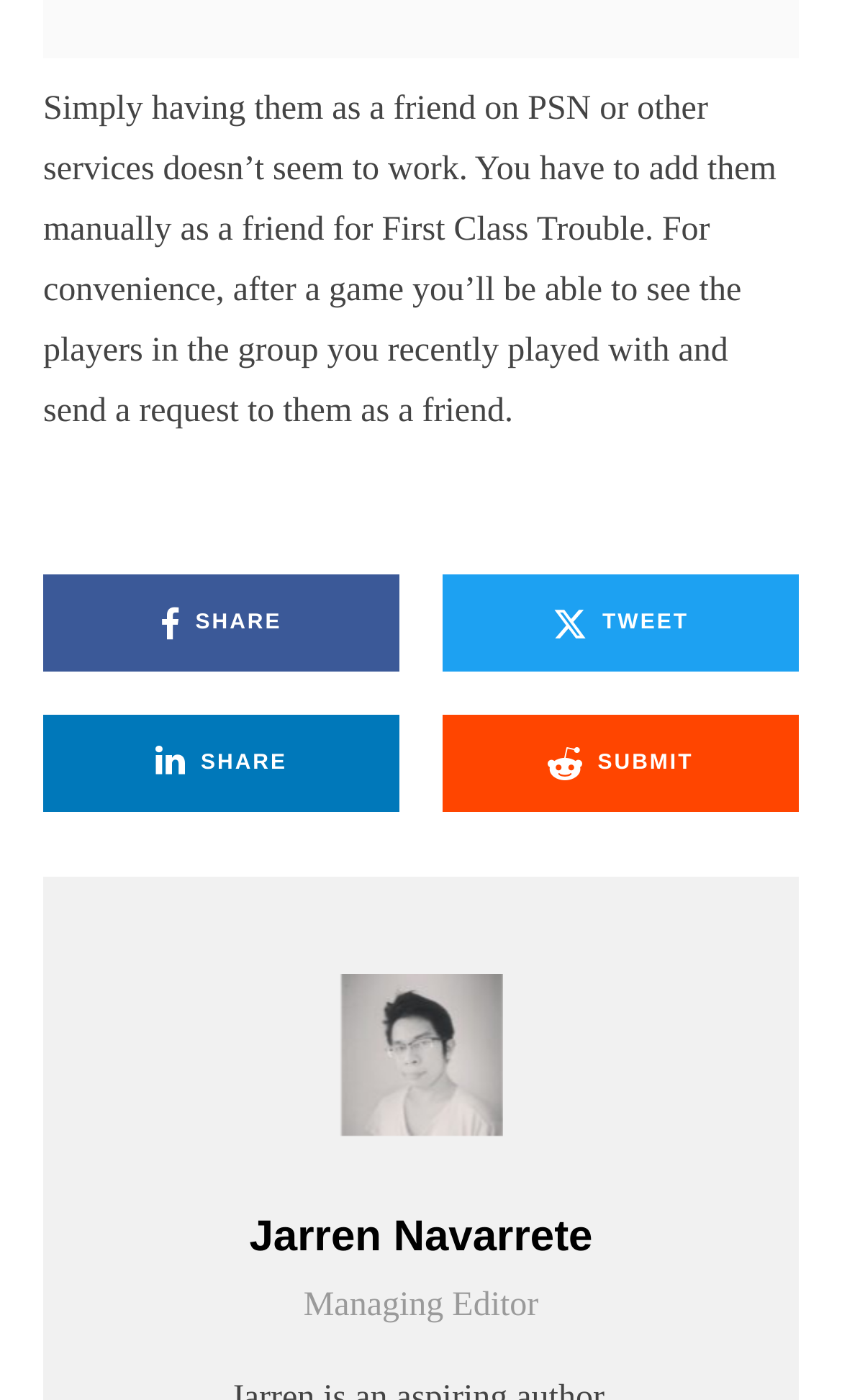What is the profession of Jarren Navarrete?
Observe the image and answer the question with a one-word or short phrase response.

Managing Editor